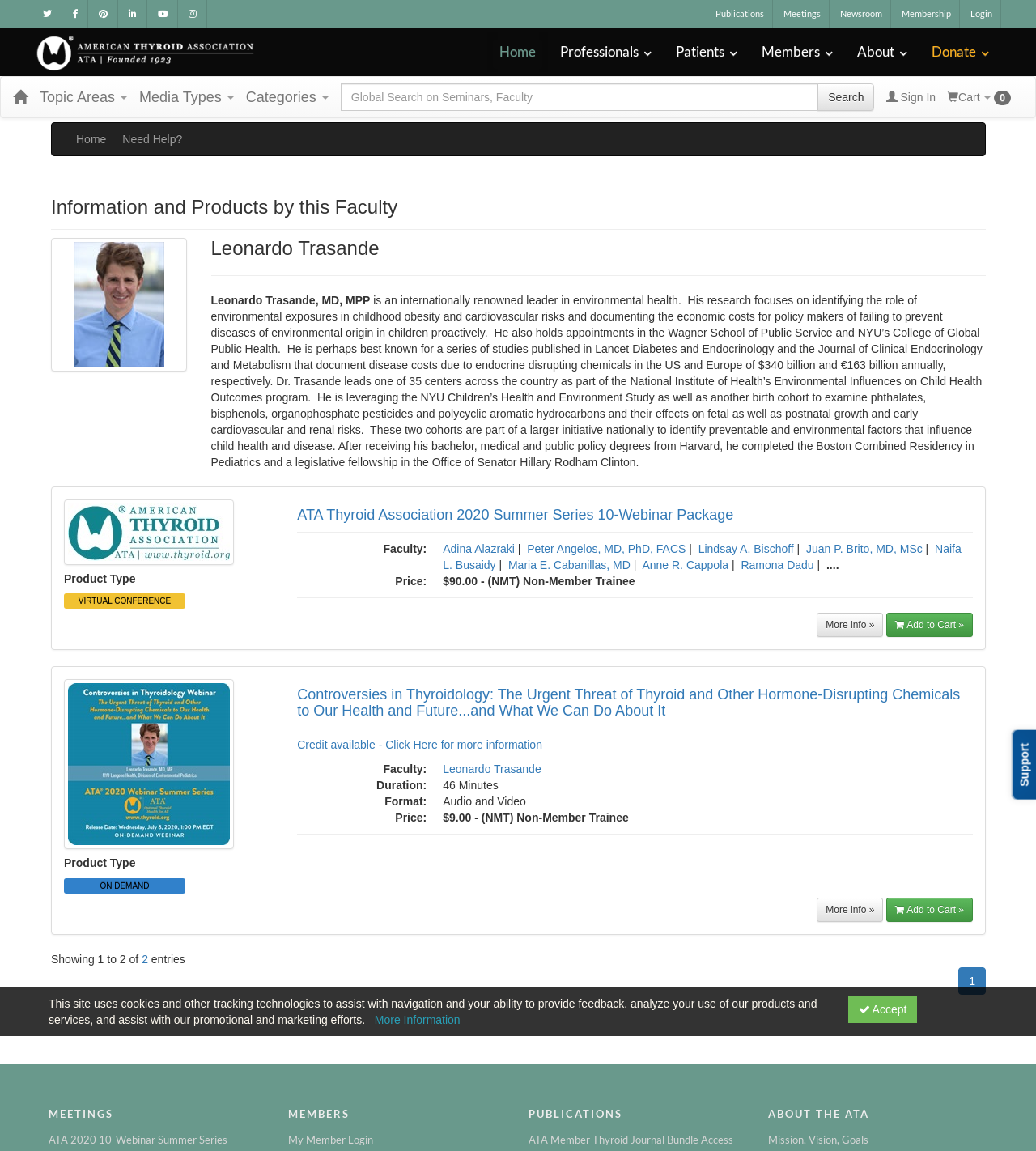How much does the product 'ATA Thyroid Association 2020 Summer Series 10-Webinar Package' cost for a Non-Member Trainee?
Refer to the image and offer an in-depth and detailed answer to the question.

I found the answer by looking at the description list of the product 'ATA Thyroid Association 2020 Summer Series 10-Webinar Package' and found the detail 'Price: $90.00 - (NMT) Non-Member Trainee'.